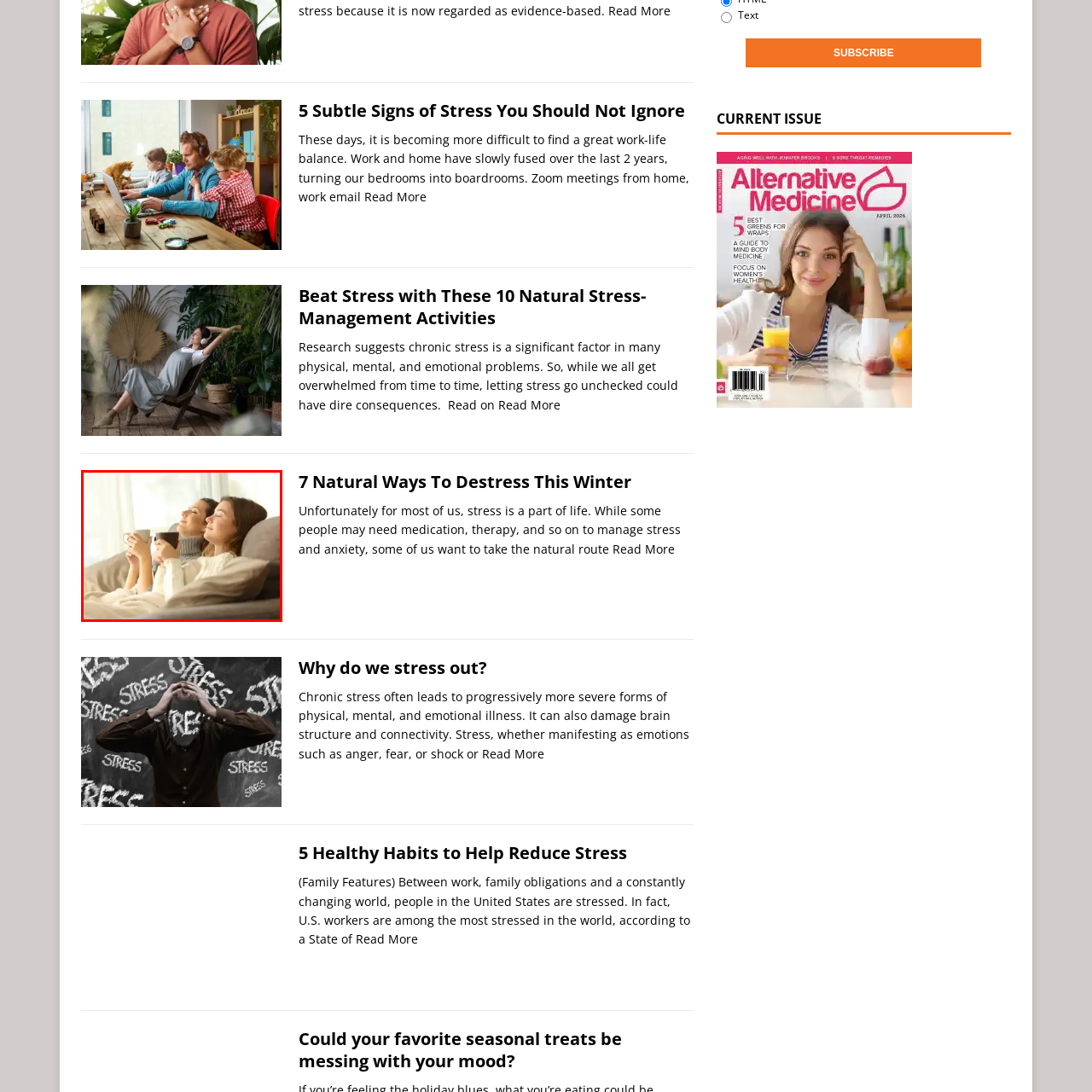Pay attention to the content inside the red bounding box and deliver a detailed answer to the following question based on the image's details: What are the roommates possibly indulging in?

The fact that the roommates are holding cups in their hands and have content expressions on their faces suggests that they are possibly indulging in a comforting beverage, which is fitting for a winter afternoon and the theme of destressing.